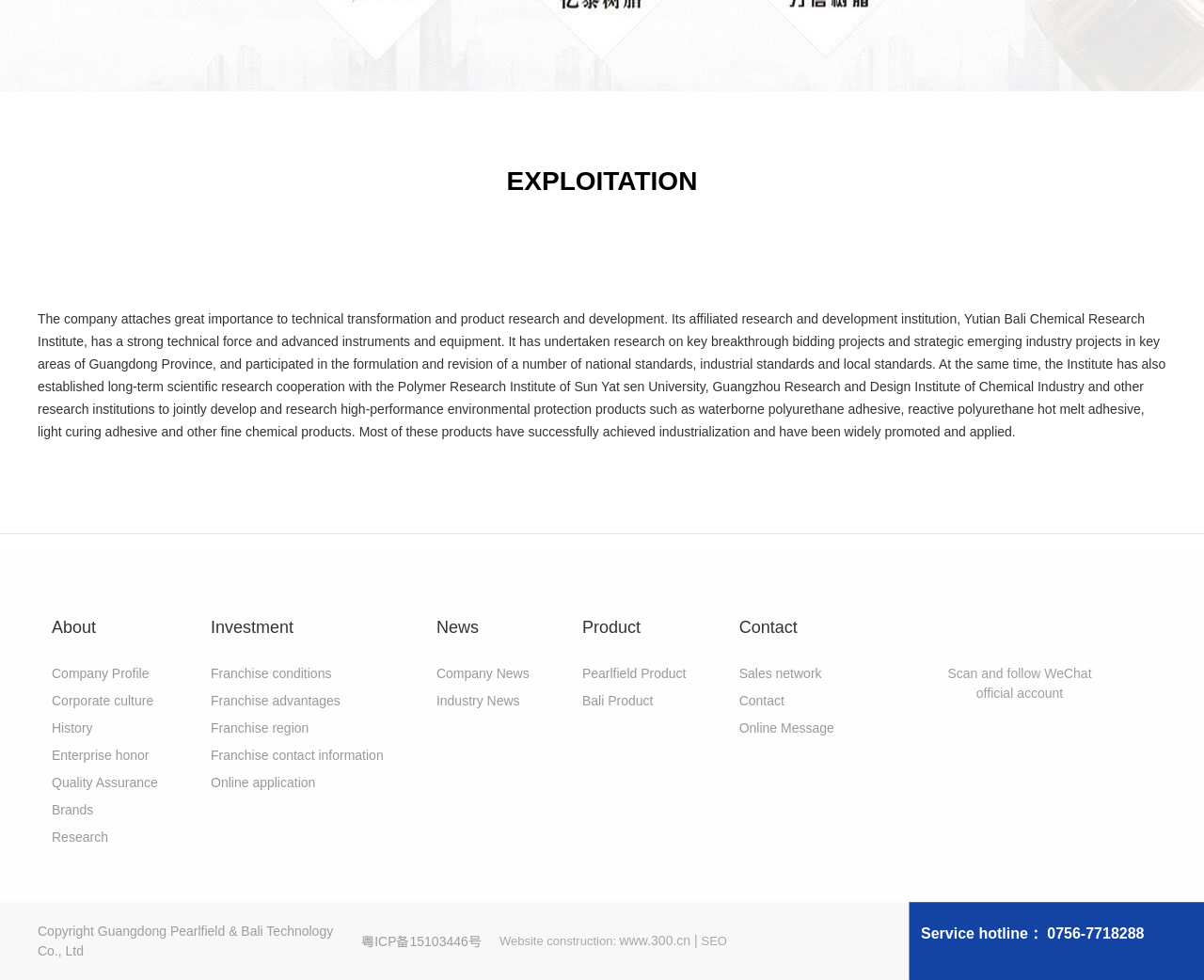Can you pinpoint the bounding box coordinates for the clickable element required for this instruction: "View 'Company Profile'"? The coordinates should be four float numbers between 0 and 1, i.e., [left, top, right, bottom].

[0.043, 0.677, 0.152, 0.698]